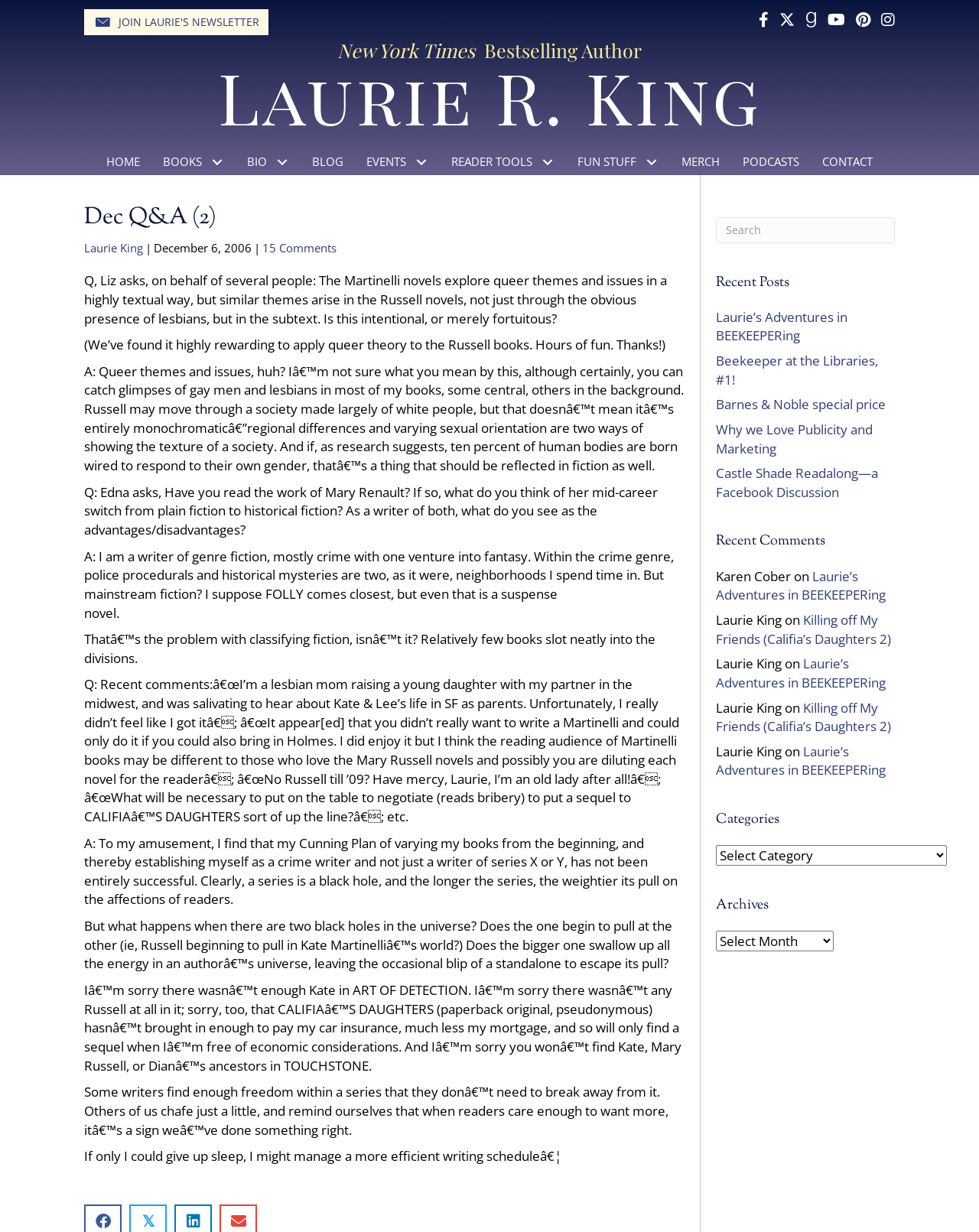Locate the bounding box coordinates of the clickable region necessary to complete the following instruction: "Search for something". Provide the coordinates in the format of four float numbers between 0 and 1, i.e., [left, top, right, bottom].

[0.731, 0.176, 0.914, 0.197]